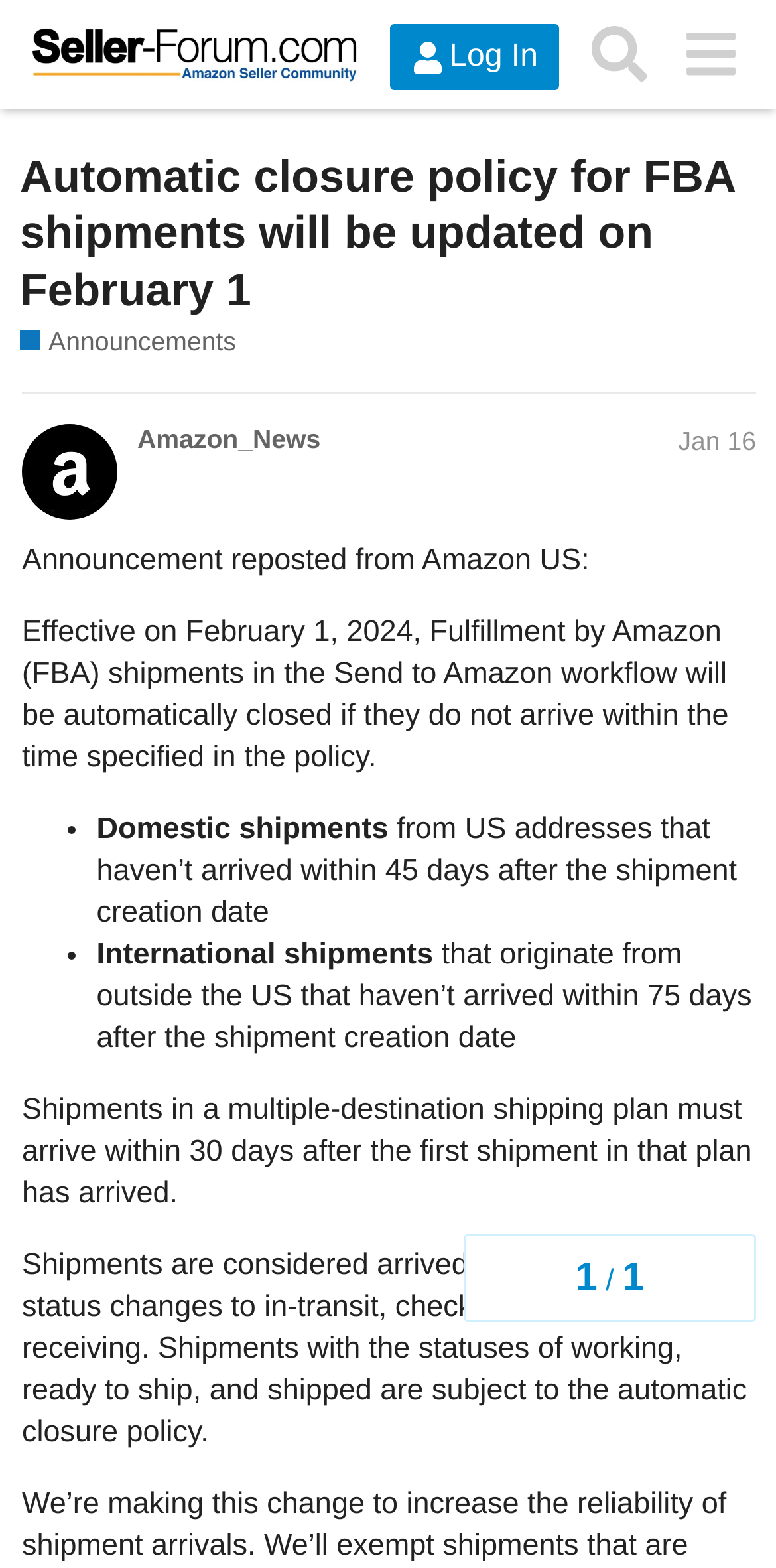Specify the bounding box coordinates of the area to click in order to follow the given instruction: "Search for announcements."

[0.741, 0.006, 0.857, 0.064]